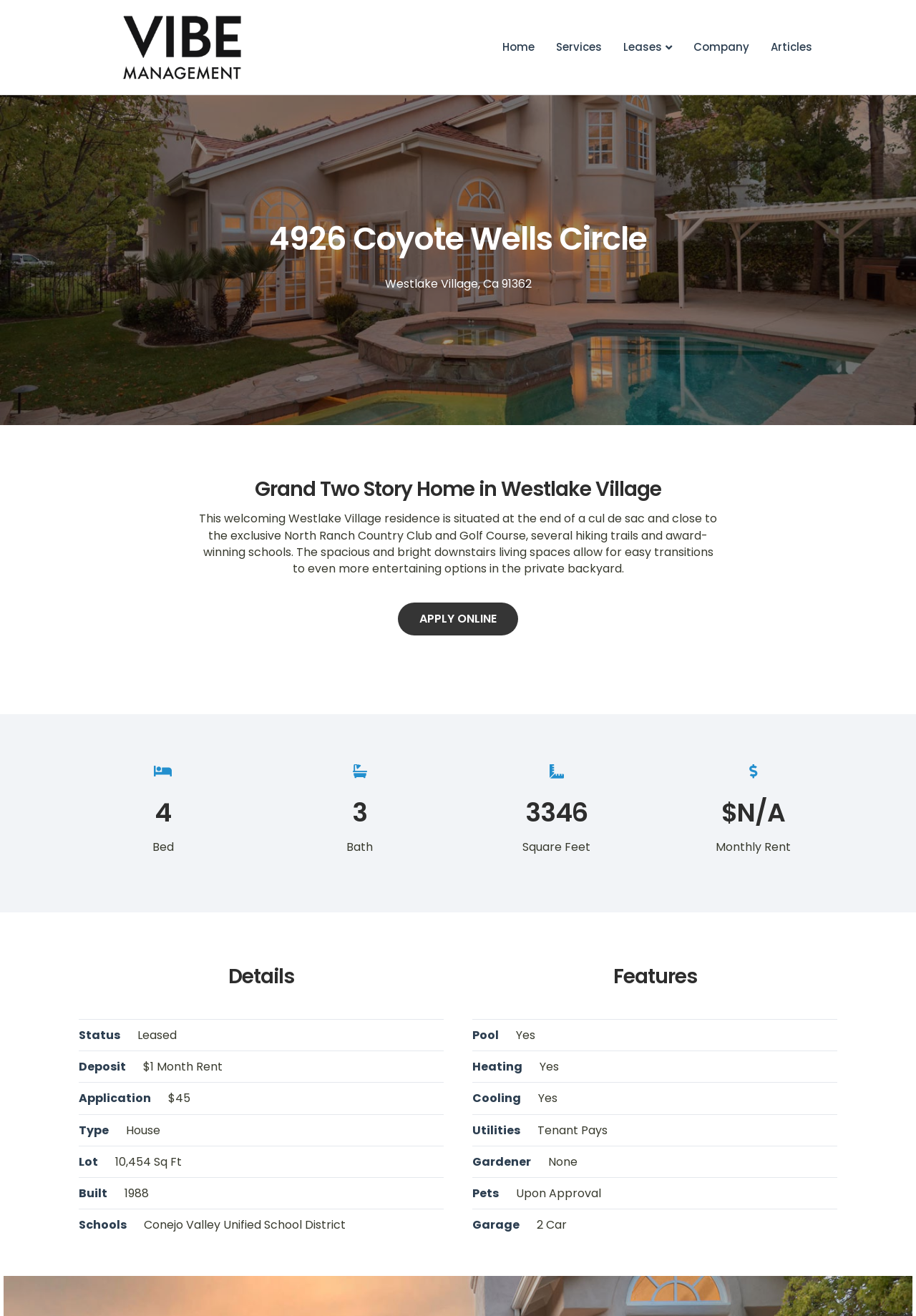Deliver a detailed narrative of the webpage's visual and textual elements.

This webpage is about a property listing for a residence at 4926 Coyote Wells Circle in Westlake Village, California. At the top left of the page, there is a logo and a link to "Vibe Property Management". To the right of the logo, there is a navigation menu with links to "Home", "Services", "Leases", "Company", and "Articles".

Below the navigation menu, there is a heading that displays the property address, "4926 Coyote Wells Circle". Next to the address, there is a smaller text that shows the location, "Westlake Village, CA 91362".

The main content of the page is divided into sections. The first section has a heading that reads "Grand Two Story Home in Westlake Village" and a paragraph that describes the property, mentioning its location, amenities, and features.

Below the description, there is a call-to-action button that says "APPLY ONLINE". To the right of the button, there are three columns of information that display the property's details, including the number of bedrooms, bathrooms, square footage, and monthly rent.

Further down the page, there are two sections with headings "Details" and "Features". The "Details" section lists various attributes of the property, such as its status, deposit, application fee, type, lot size, year built, and school district. The "Features" section lists the property's amenities, including a pool, heating, cooling, utilities, gardener, pets, and garage.

Throughout the page, there are no images, but there are several headings and blocks of text that provide information about the property. The overall layout is organized, with clear headings and concise text that makes it easy to scan and understand the property's details.